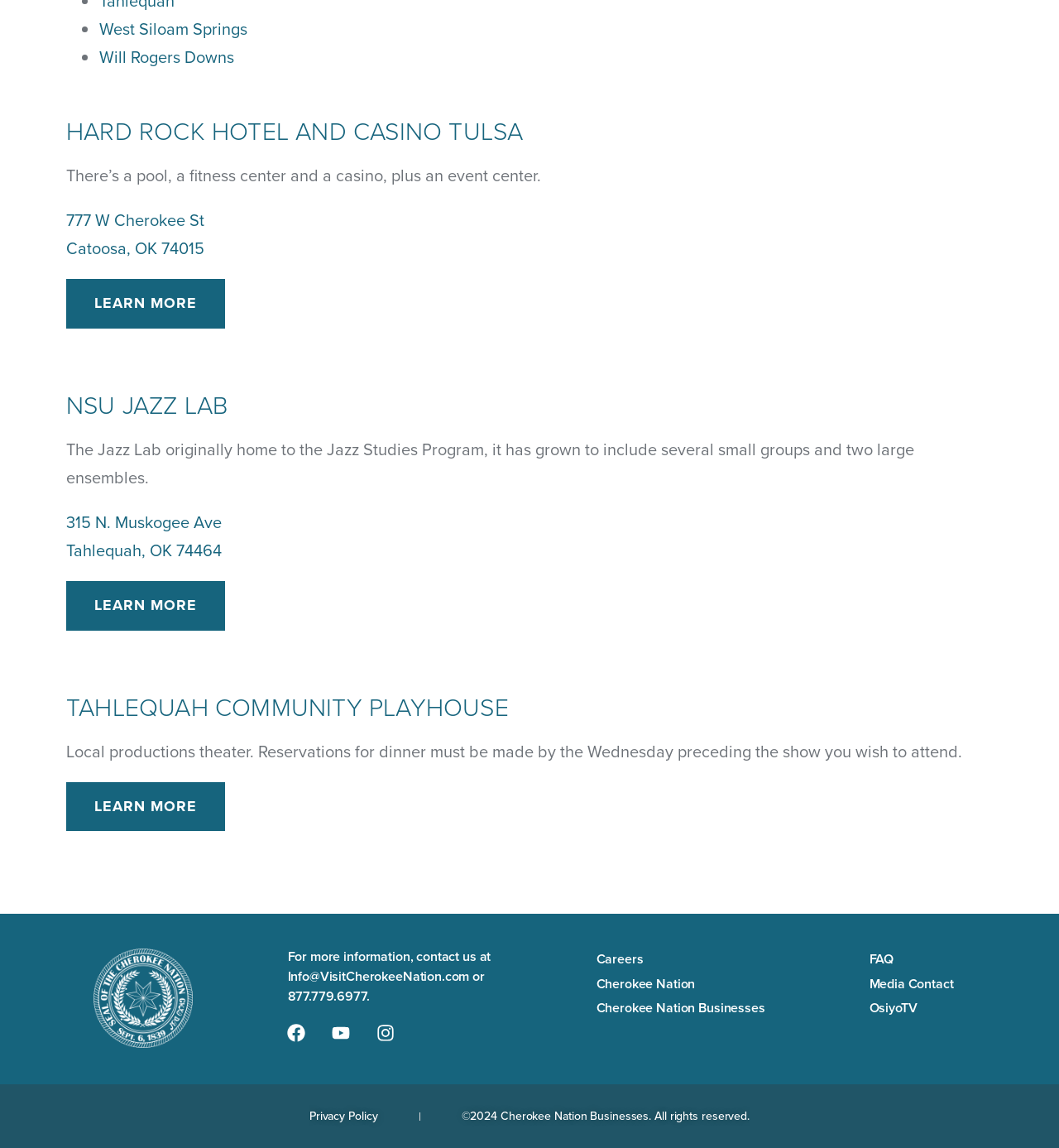Please mark the clickable region by giving the bounding box coordinates needed to complete this instruction: "Learn more about HARD ROCK HOTEL AND CASINO TULSA".

[0.062, 0.243, 0.212, 0.286]